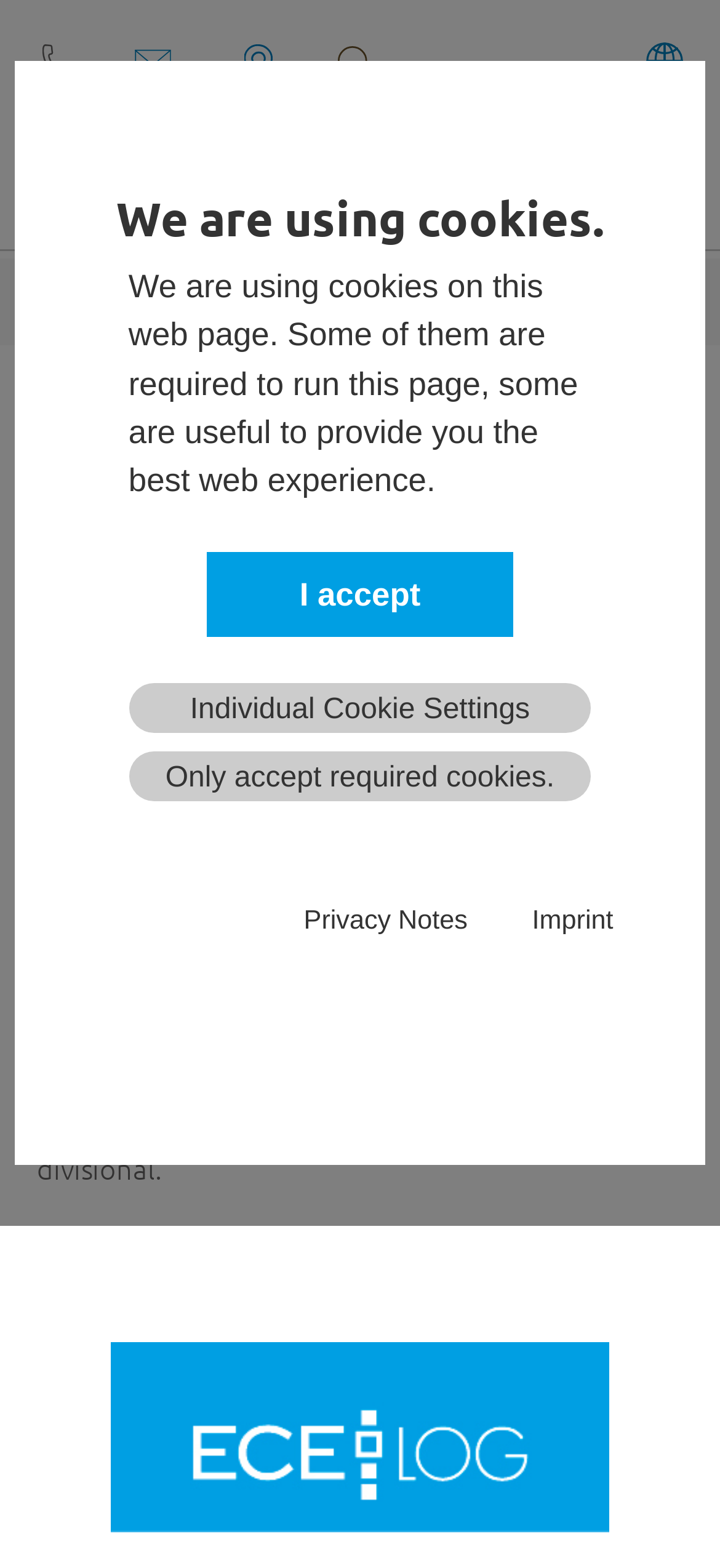Answer the question below using just one word or a short phrase: 
How many images are on the webpage?

6